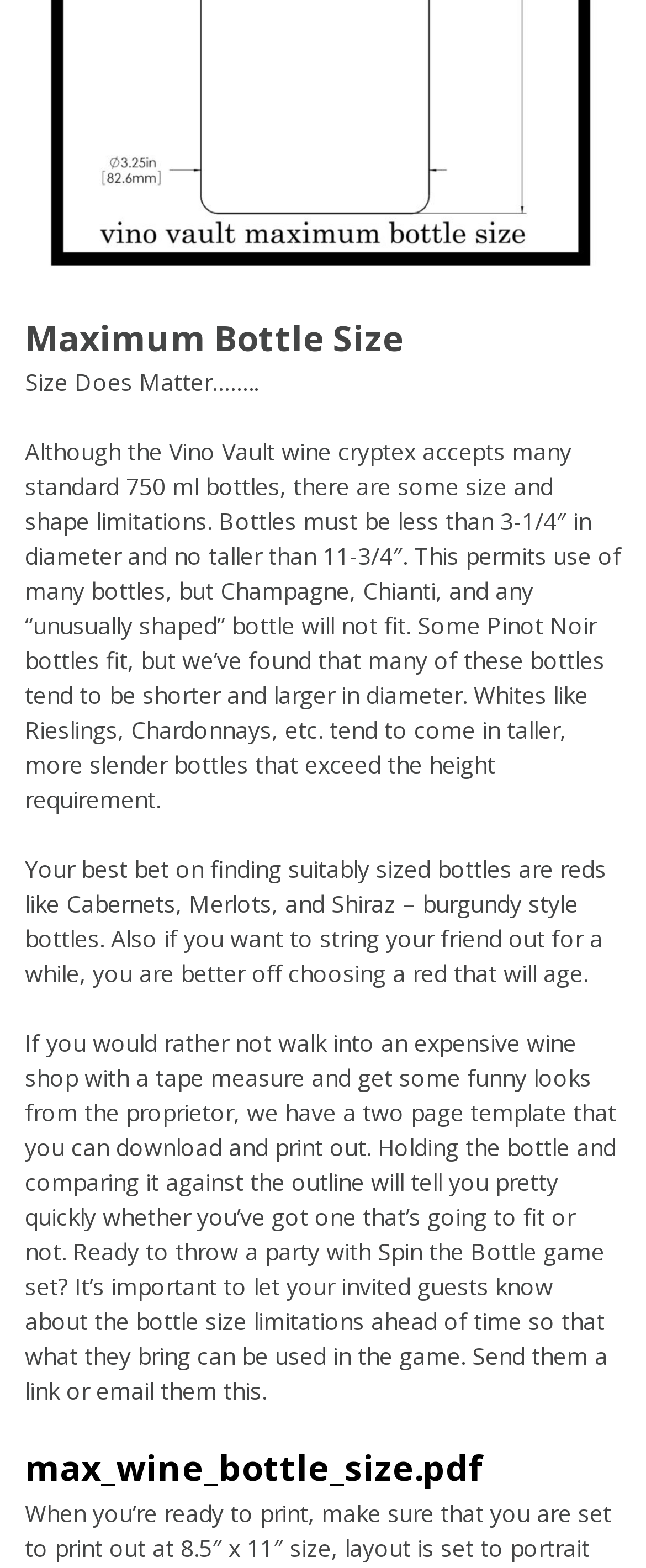What is the maximum diameter of a bottle?
Please give a detailed and elaborate explanation in response to the question.

According to the webpage, bottles must be less than 3-1/4 inches in diameter to fit in the Vino Vault wine cryptex. This information is provided in the second paragraph of text on the webpage.